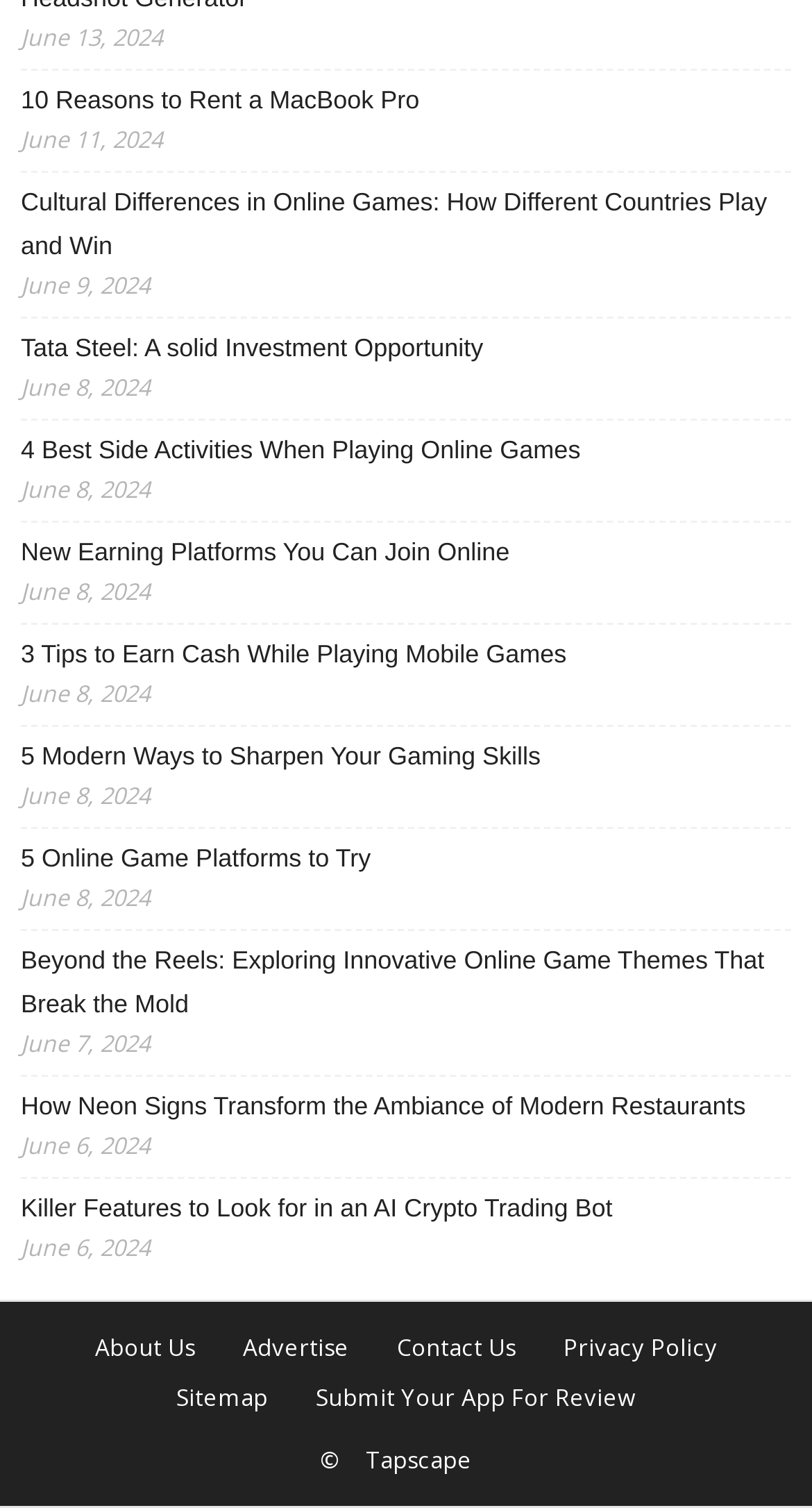Identify the bounding box coordinates of the specific part of the webpage to click to complete this instruction: "Choose a practice name".

None